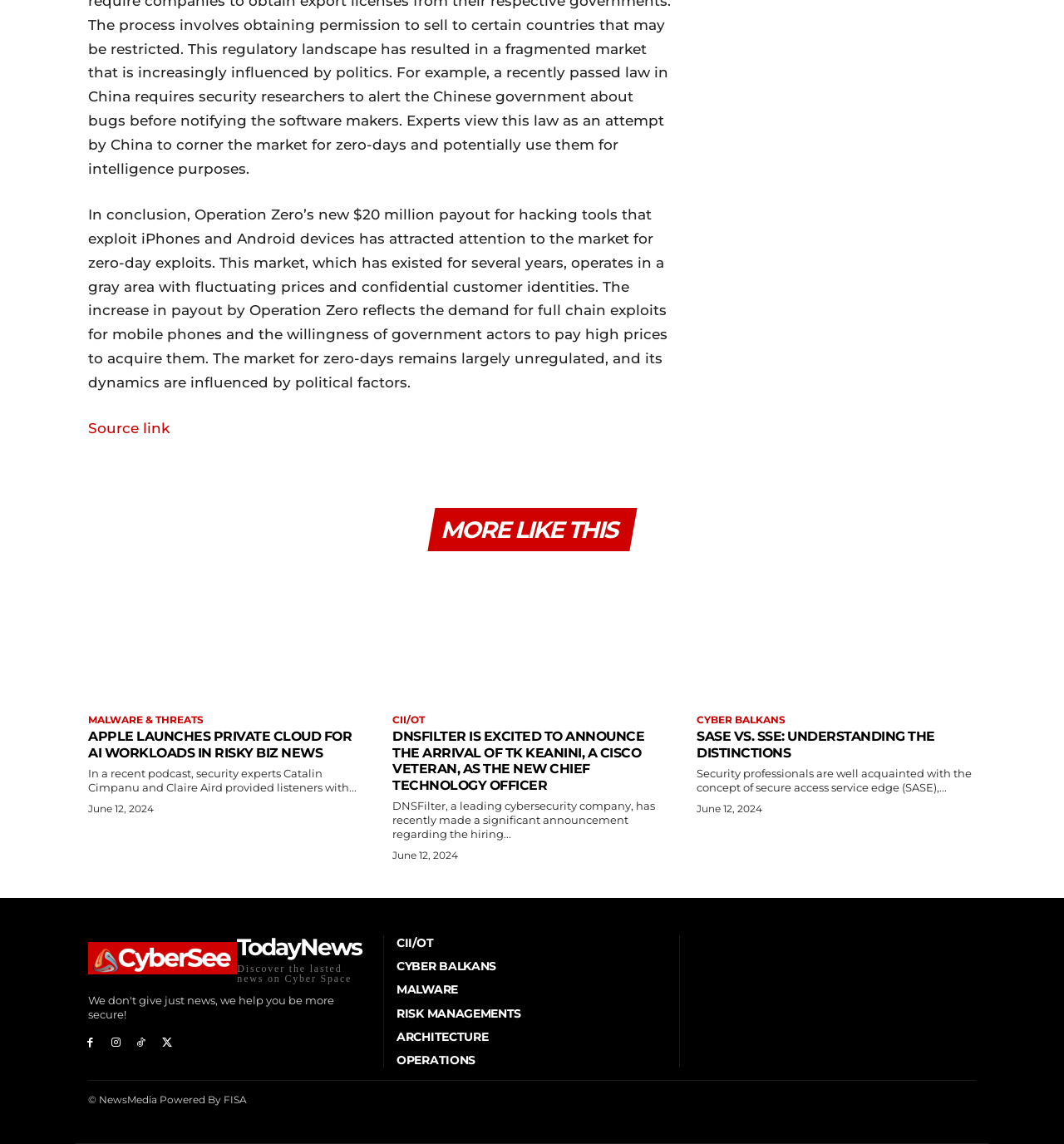Please identify the bounding box coordinates of the region to click in order to complete the task: "Go to 'Logo TodayNews Discover the lasted news on Cyber Space'". The coordinates must be four float numbers between 0 and 1, specified as [left, top, right, bottom].

[0.083, 0.814, 0.348, 0.86]